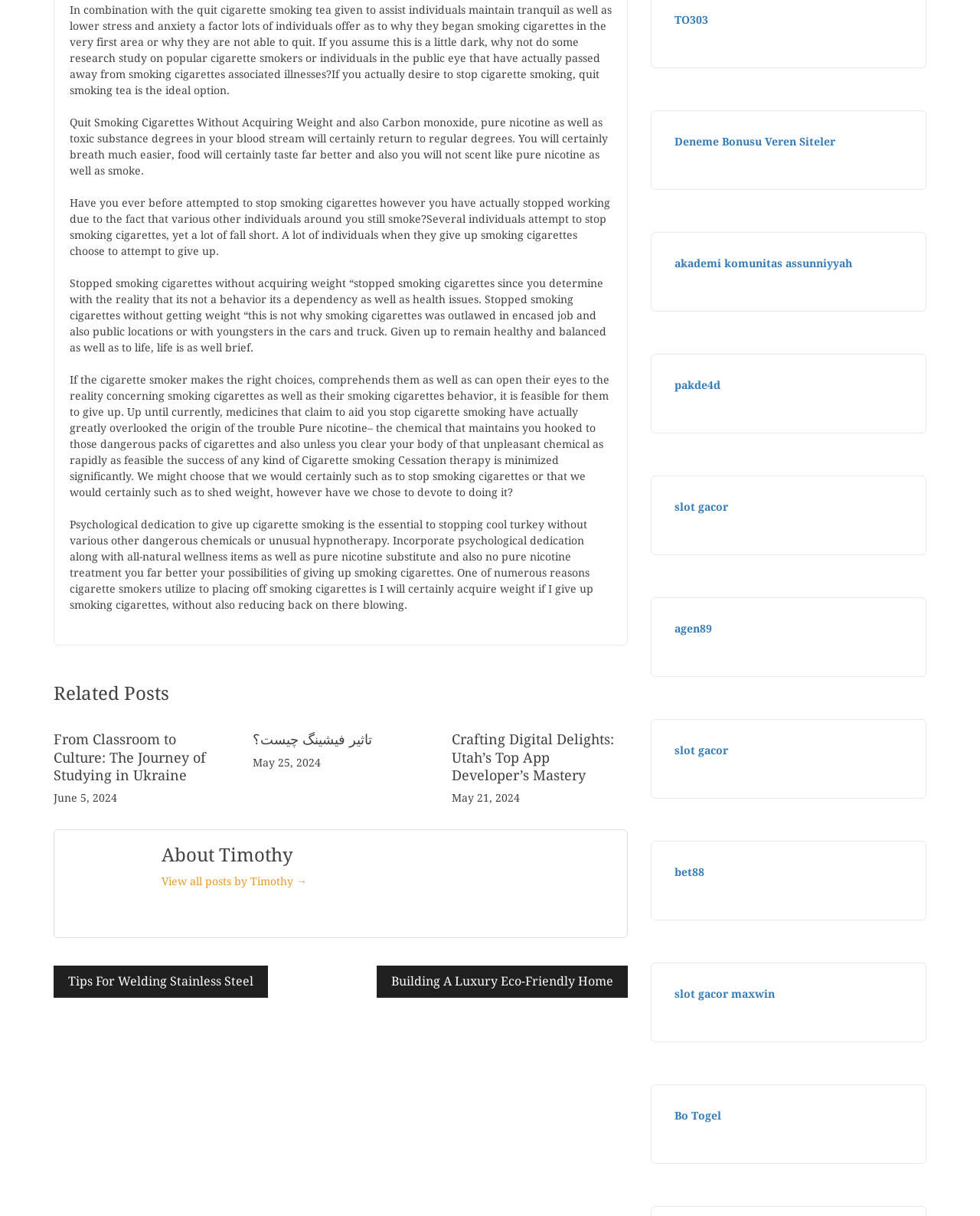Please provide the bounding box coordinates for the element that needs to be clicked to perform the instruction: "Read 'Crafting Digital Delights: Utah’s Top App Developer’s Mastery'". The coordinates must consist of four float numbers between 0 and 1, formatted as [left, top, right, bottom].

[0.461, 0.601, 0.627, 0.644]